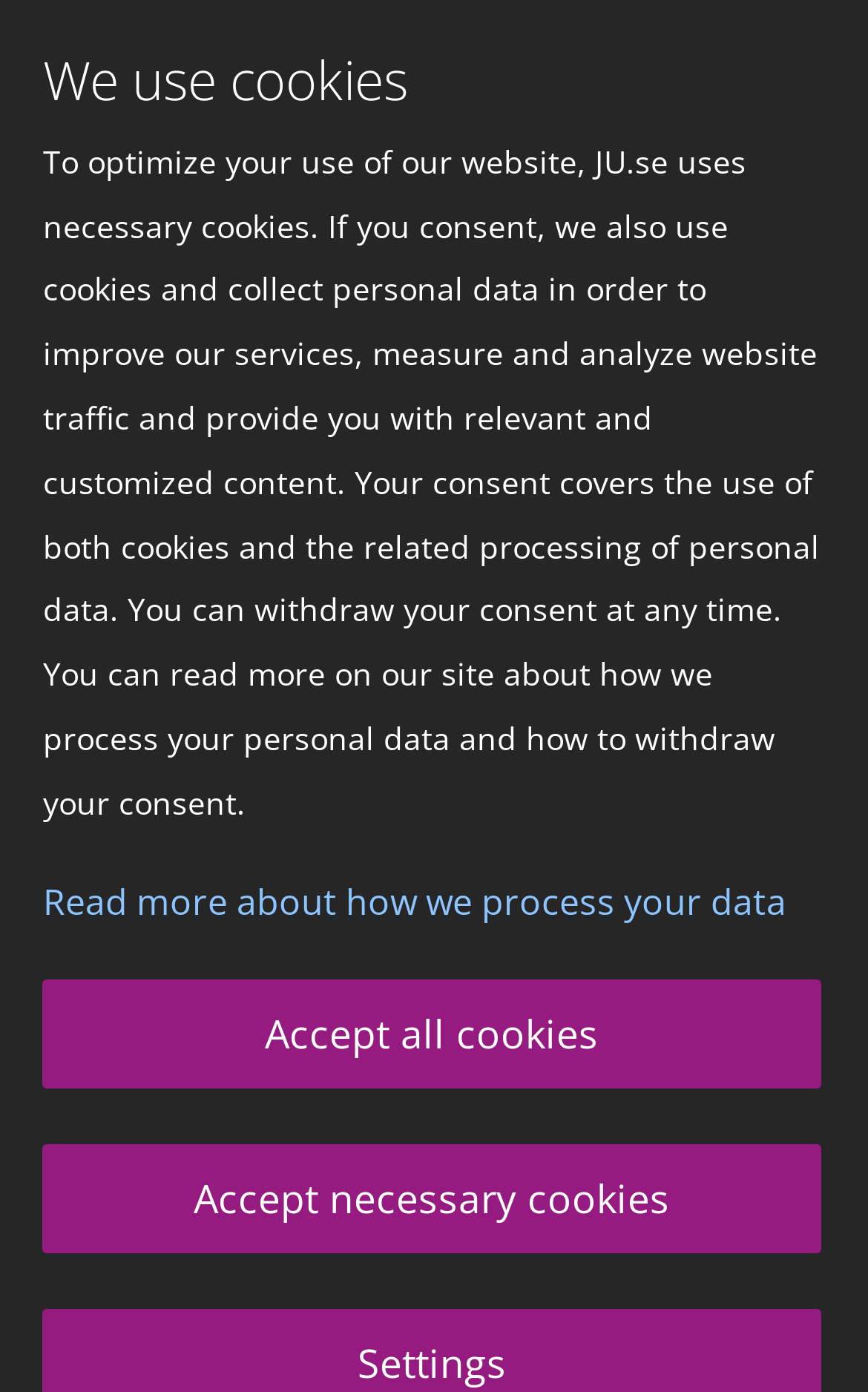Refer to the image and answer the question with as much detail as possible: What is the name of the university?

I inferred this answer by looking at the logotype link at the top left corner of the webpage, which suggests that the webpage is related to Jönköping University.